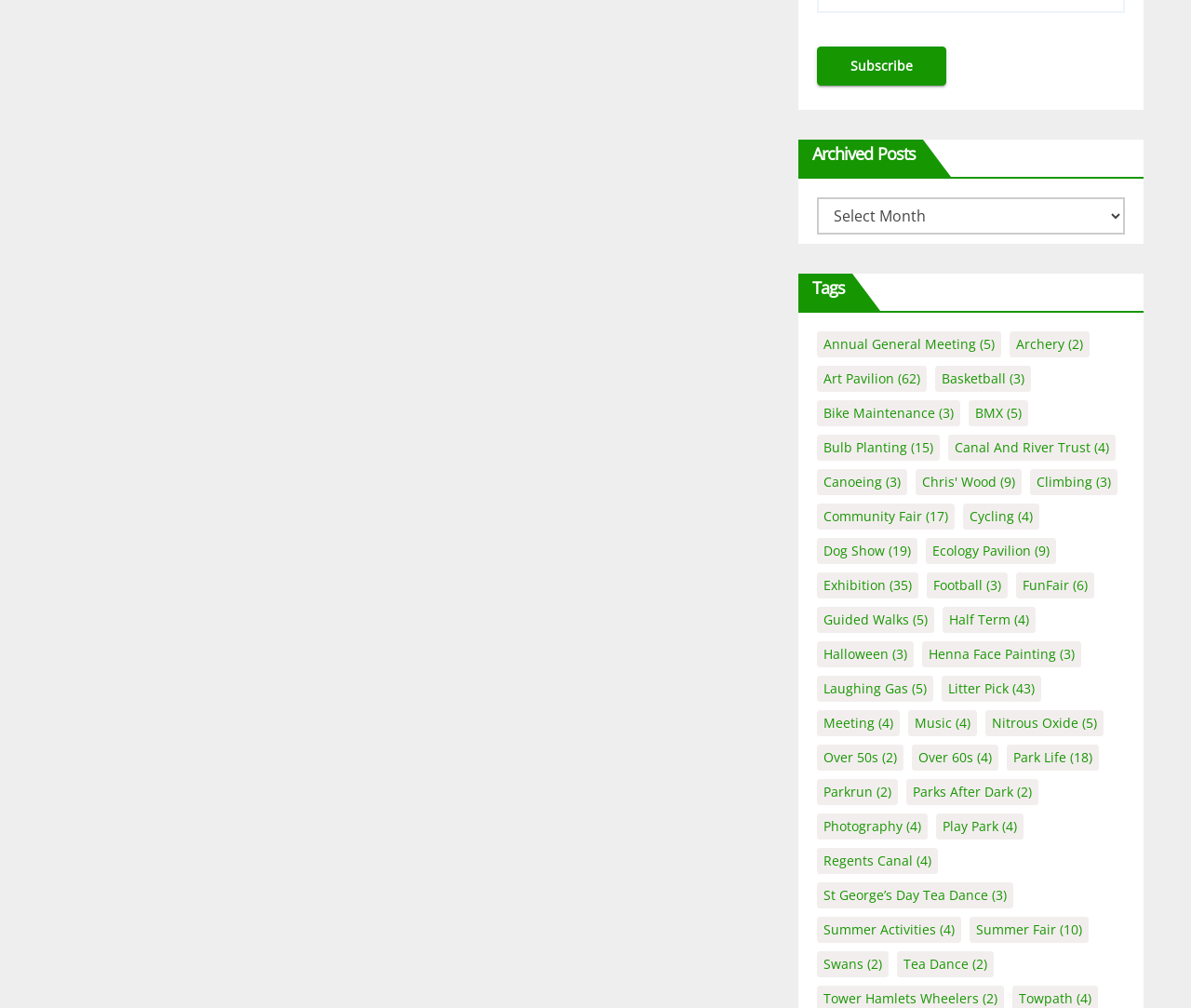Provide the bounding box coordinates for the area that should be clicked to complete the instruction: "Explore 'Art Pavilion' topics".

[0.686, 0.363, 0.778, 0.389]